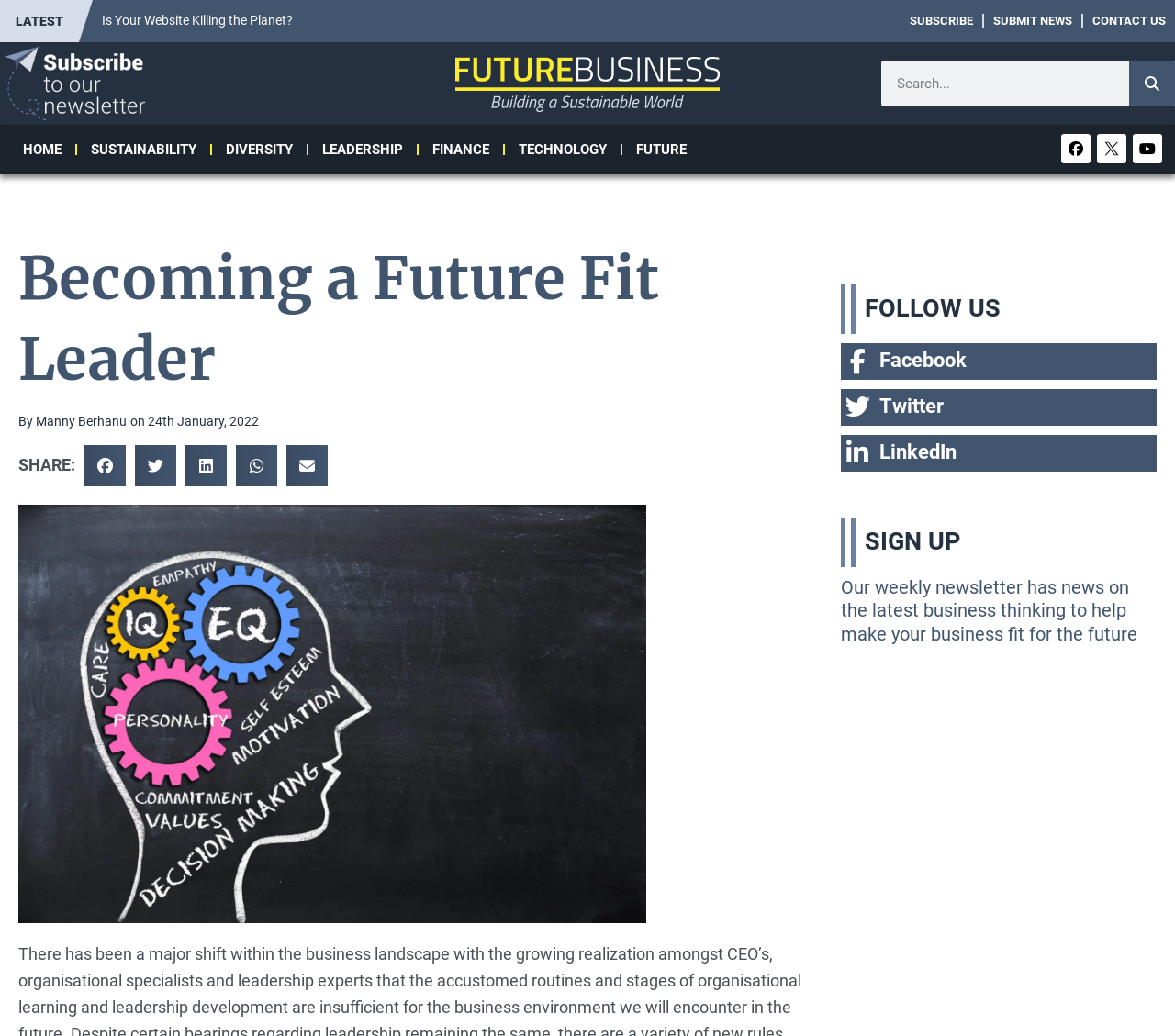Look at the image and give a detailed response to the following question: What is the purpose of the search box?

I determined the purpose of the search box by looking at its location and design. The search box is located at the top of the page, and it has a button labeled 'Search'. This suggests that the purpose of the search box is to allow users to search the website for specific content.